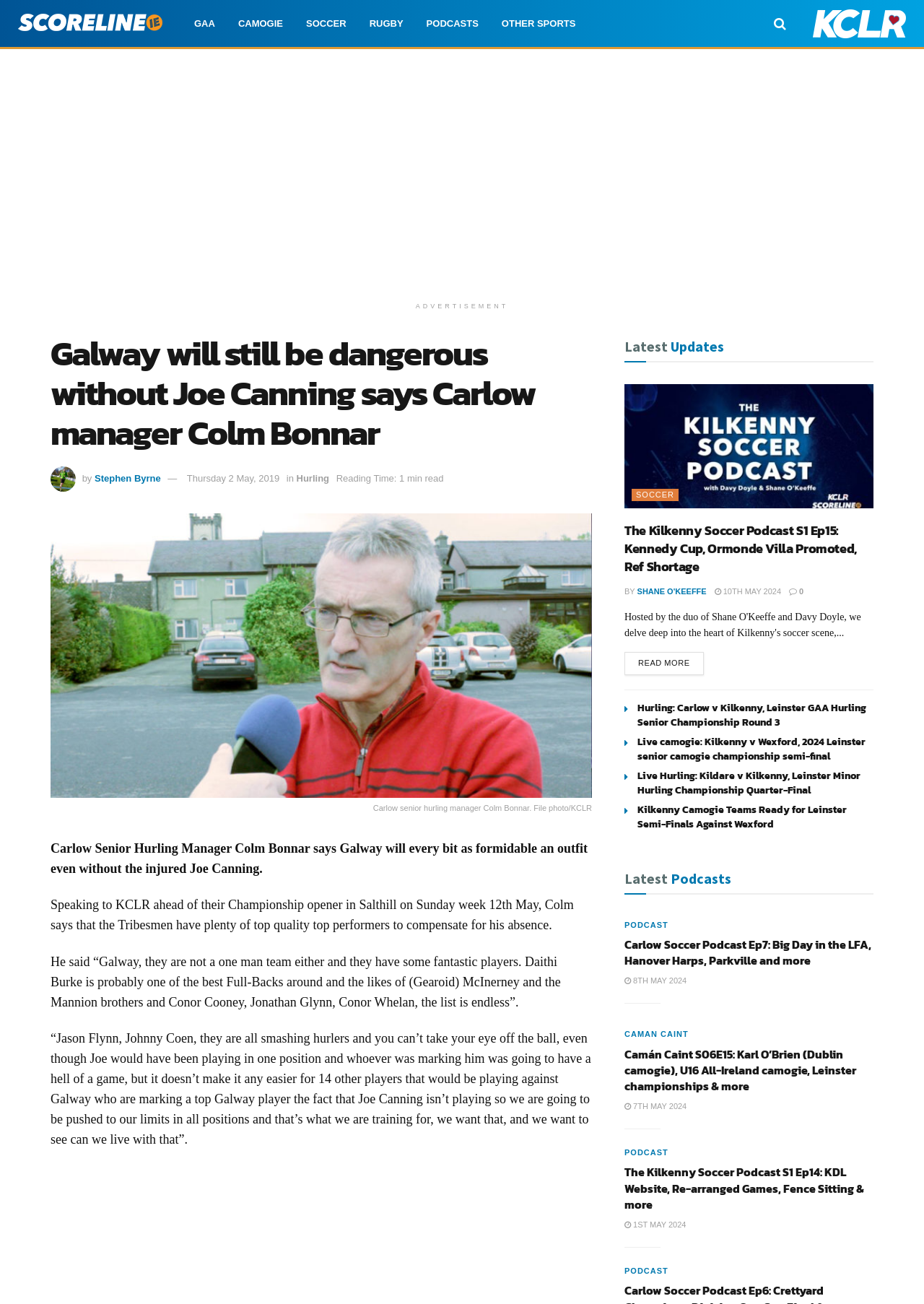Identify the coordinates of the bounding box for the element that must be clicked to accomplish the instruction: "Click on the 'GAA' link".

[0.198, 0.004, 0.245, 0.032]